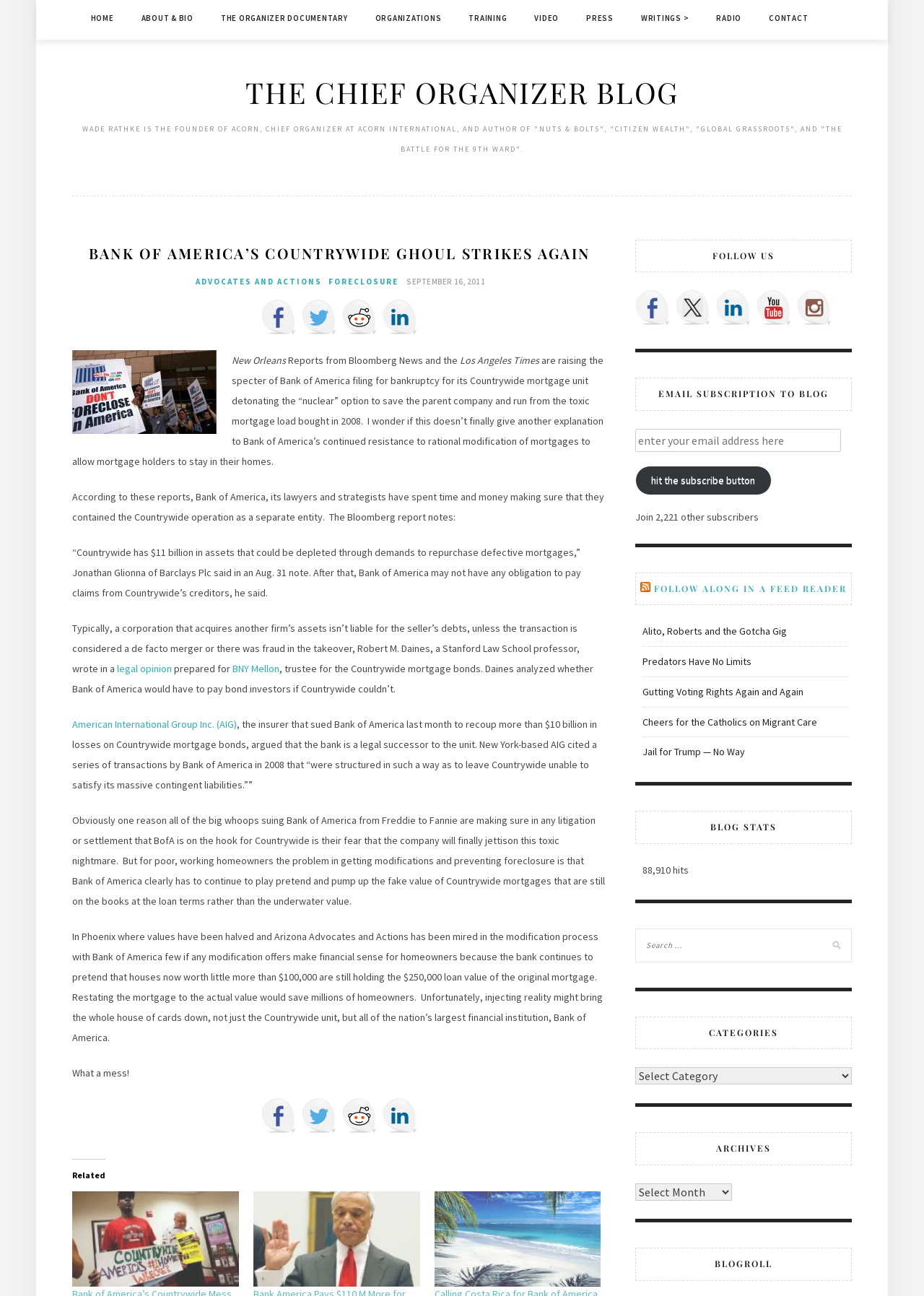Provide the bounding box coordinates for the UI element that is described by this text: "American International Group Inc. (AIG)". The coordinates should be in the form of four float numbers between 0 and 1: [left, top, right, bottom].

[0.078, 0.554, 0.256, 0.564]